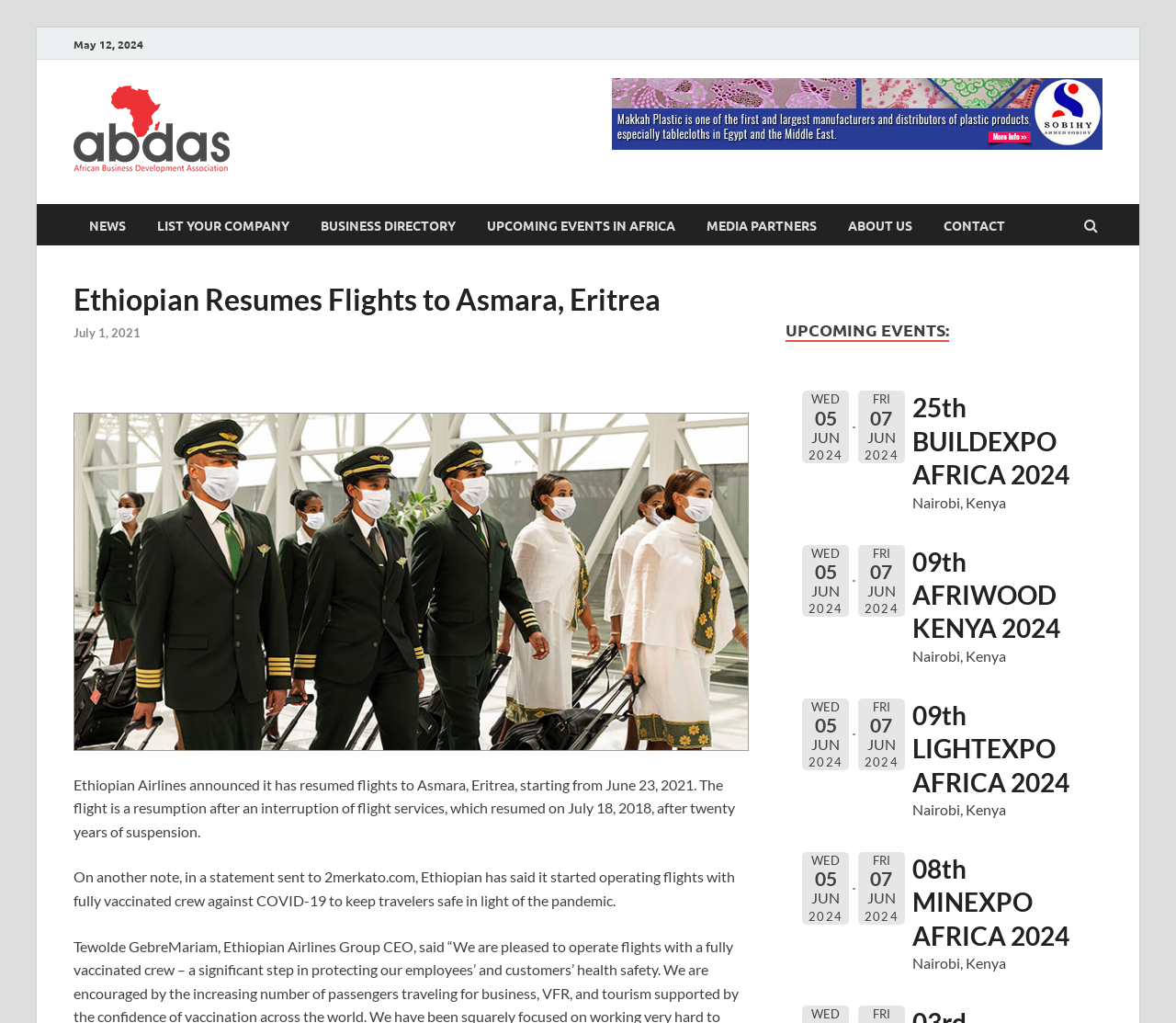What is the location of the upcoming events?
Answer with a single word or phrase, using the screenshot for reference.

Nairobi, Kenya